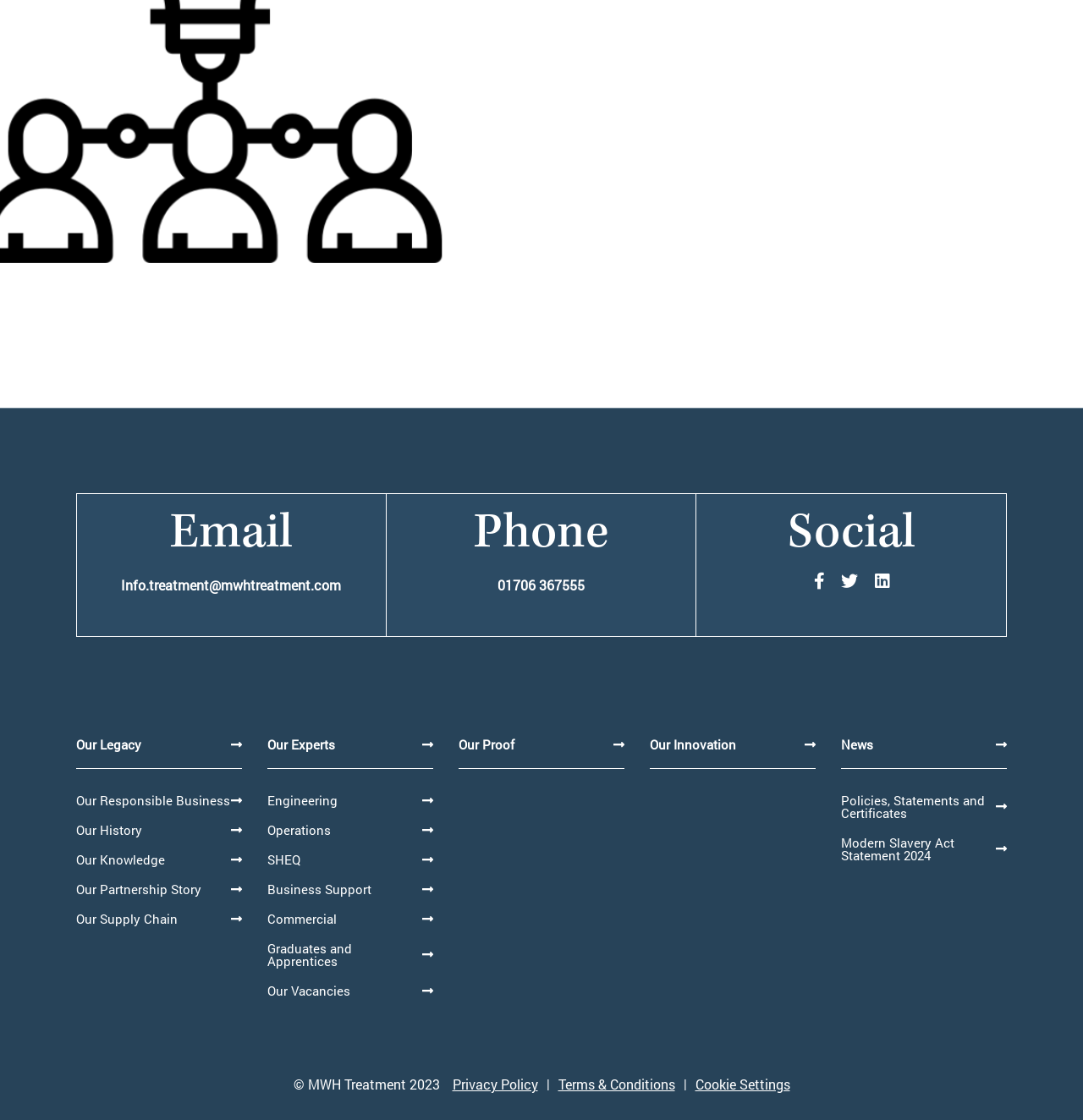Please identify the bounding box coordinates of the area that needs to be clicked to fulfill the following instruction: "Click the Email link."

[0.112, 0.514, 0.315, 0.53]